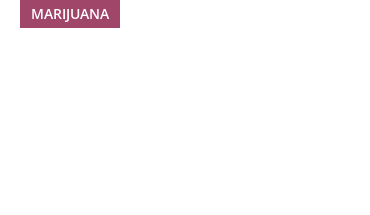What is the article likely discussing?
Give a thorough and detailed response to the question.

The presence of the 'MARIJUANA' label and the mention of 'Jushi Holdings Inc.' or other companies in the sector suggest that the article is likely discussing recent developments in the cannabis industry, specifically related to expansion projects.